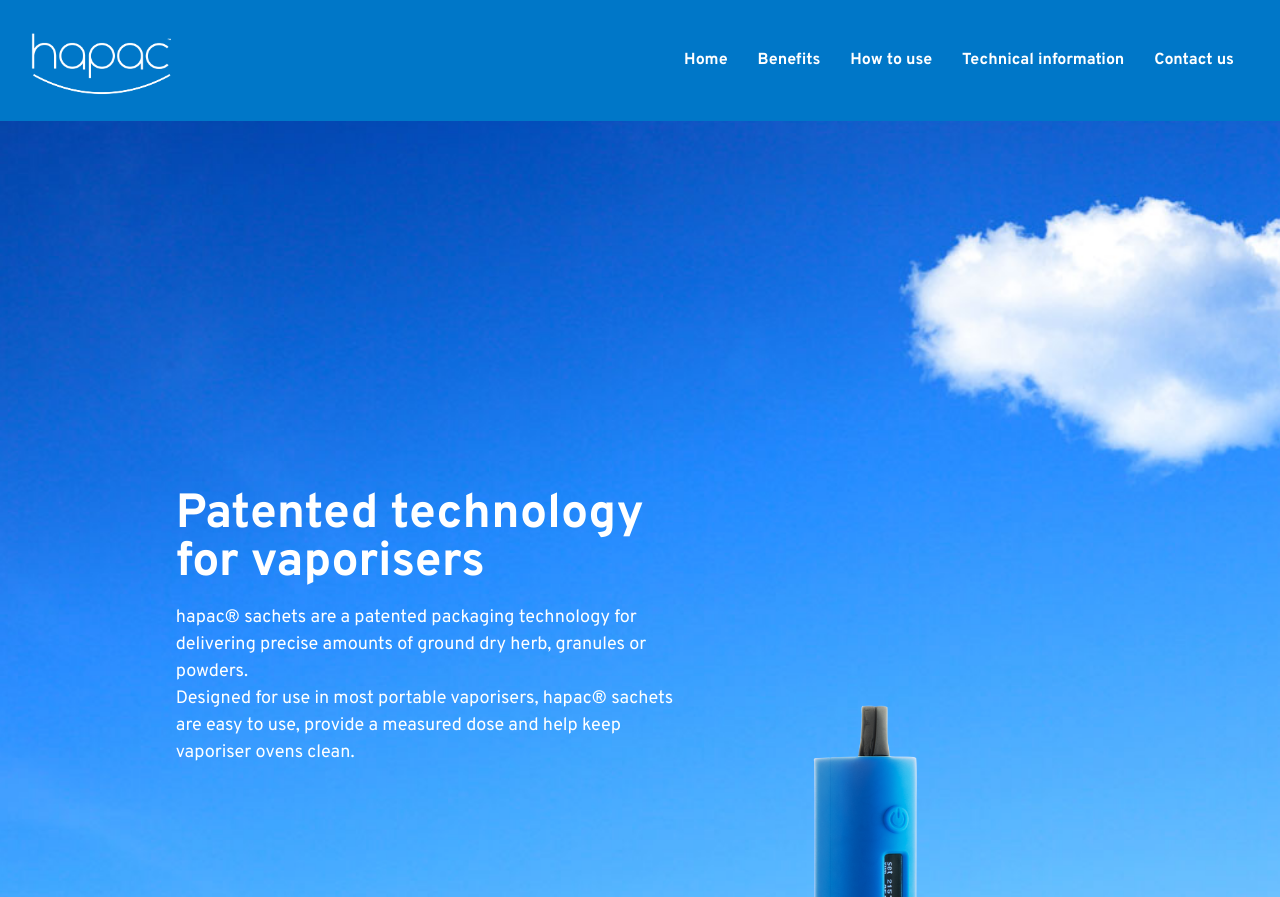Please extract and provide the main headline of the webpage.

Patented technology for vaporisers